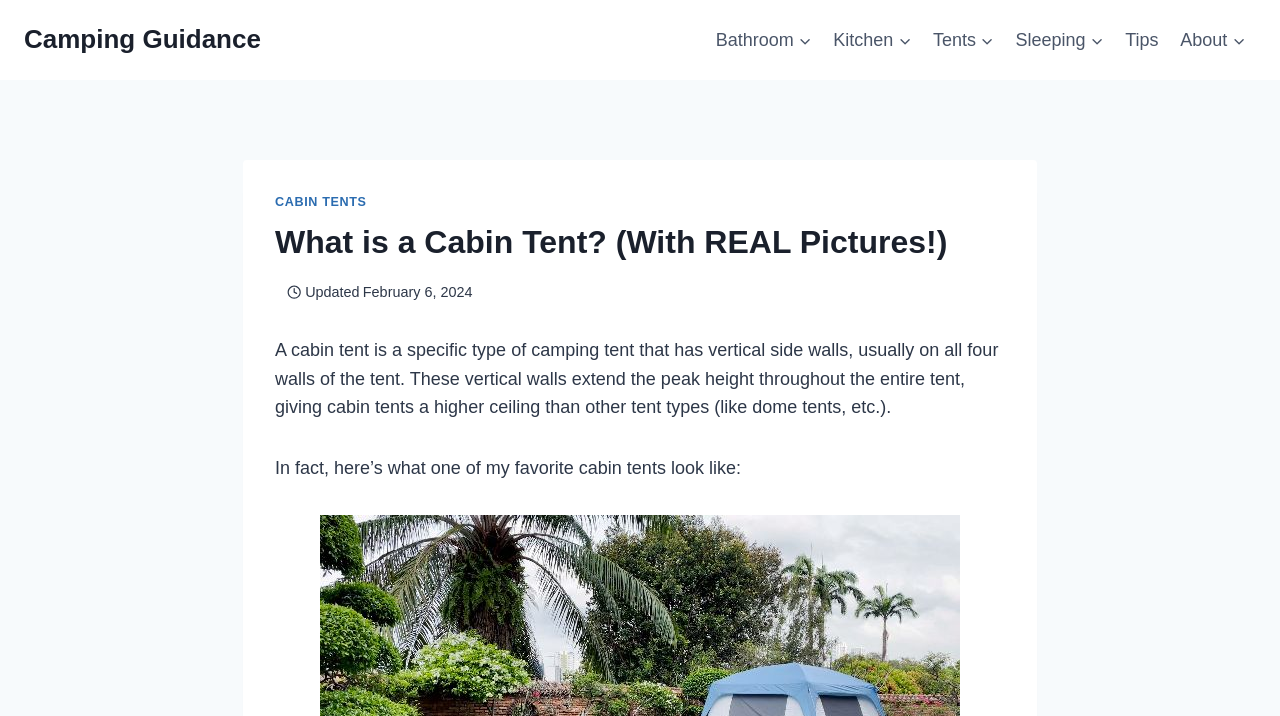Determine the bounding box coordinates of the element's region needed to click to follow the instruction: "View the 'About' page". Provide these coordinates as four float numbers between 0 and 1, formatted as [left, top, right, bottom].

[0.914, 0.021, 0.981, 0.091]